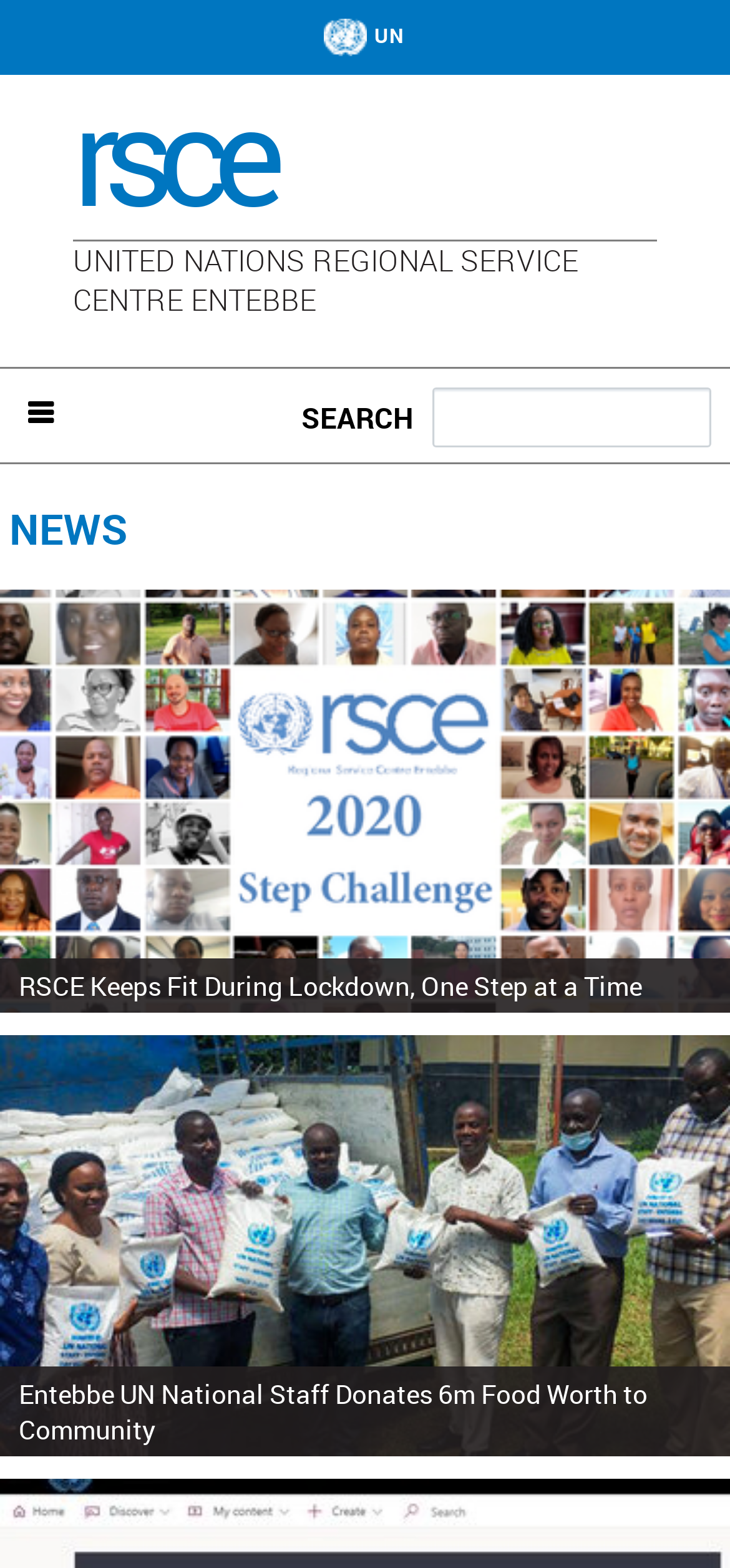Explain the webpage's layout and main content in detail.

This webpage is about news from the Regional Service Centre Entebbe (RSCE) of the United Nations. At the top, there is a link to jump to navigation. Below that, there is a layout table that spans the entire width of the page. Within this table, there is a link to "UN UN" with an accompanying image of the UN logo.

To the right of the UN logo, there is a heading that reads "rsce" with a link to the same text below it. Next to this, there is a static text that reads "UNITED NATIONS REGIONAL SERVICE CENTRE ENTEBBE". 

On the right side of the page, there is a search bar with a heading that reads "SEARCH" and a static text that reads "Search". Below the search bar, there is a button to submit the search query.

Below the search bar, there is a link with a font awesome icon. To the left of this link, there is a heading that reads "You are here" and another heading that reads "NEWS". 

The main content of the page is divided into two sections. The first section has a figure with a link to an article about the "RSCE step challenge 2020" with an accompanying image. Below the image, there is a link to the article title and a static text that reads "22 May 2020". 

The second section has another figure with a link to an article about the "NASA National Staff Association Entebbe United Nations" with an accompanying image. Below the image, there is a link to the article title and a static text that reads "15 May 2020".